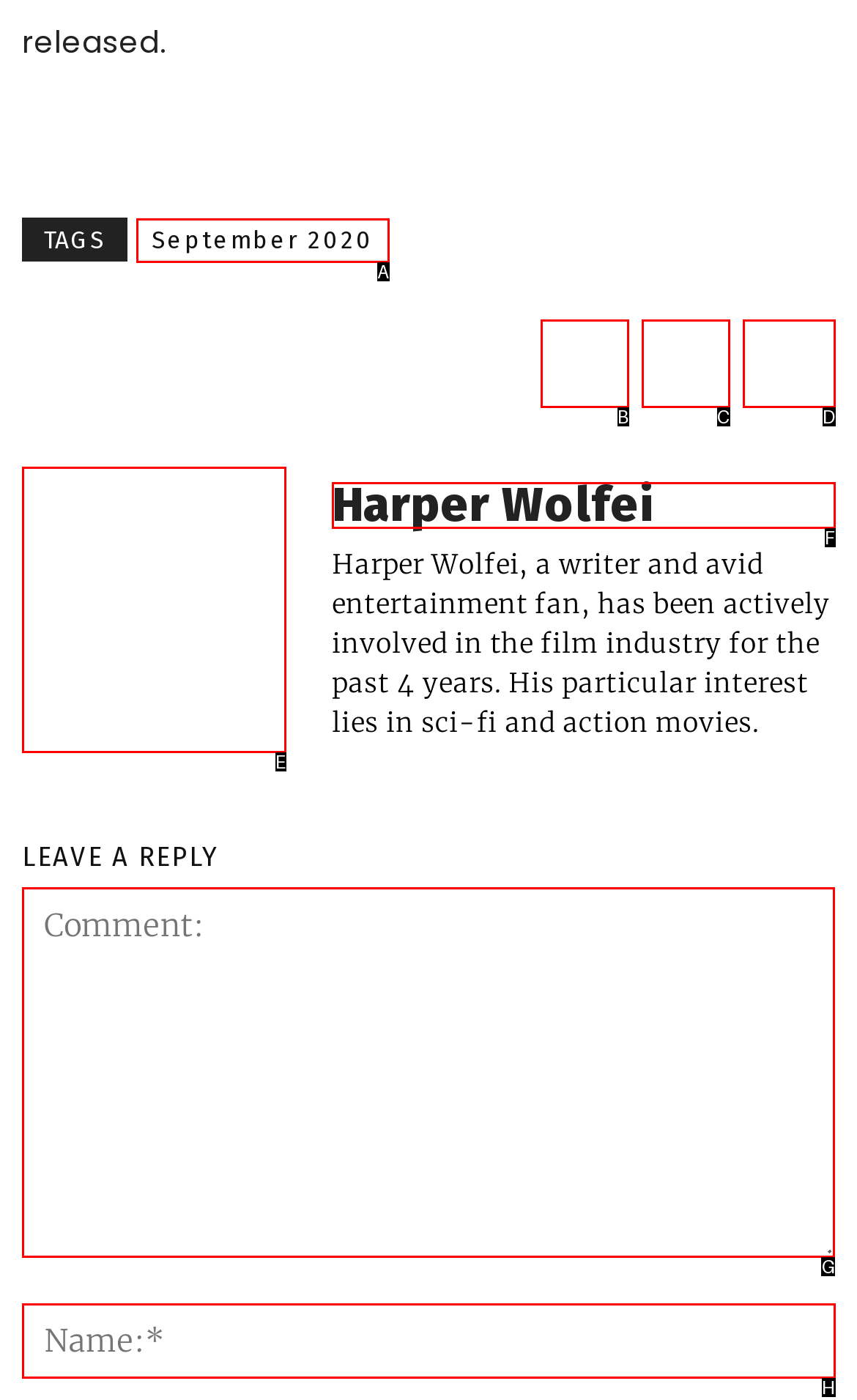Select the letter of the option that should be clicked to achieve the specified task: Enter a comment. Respond with just the letter.

G